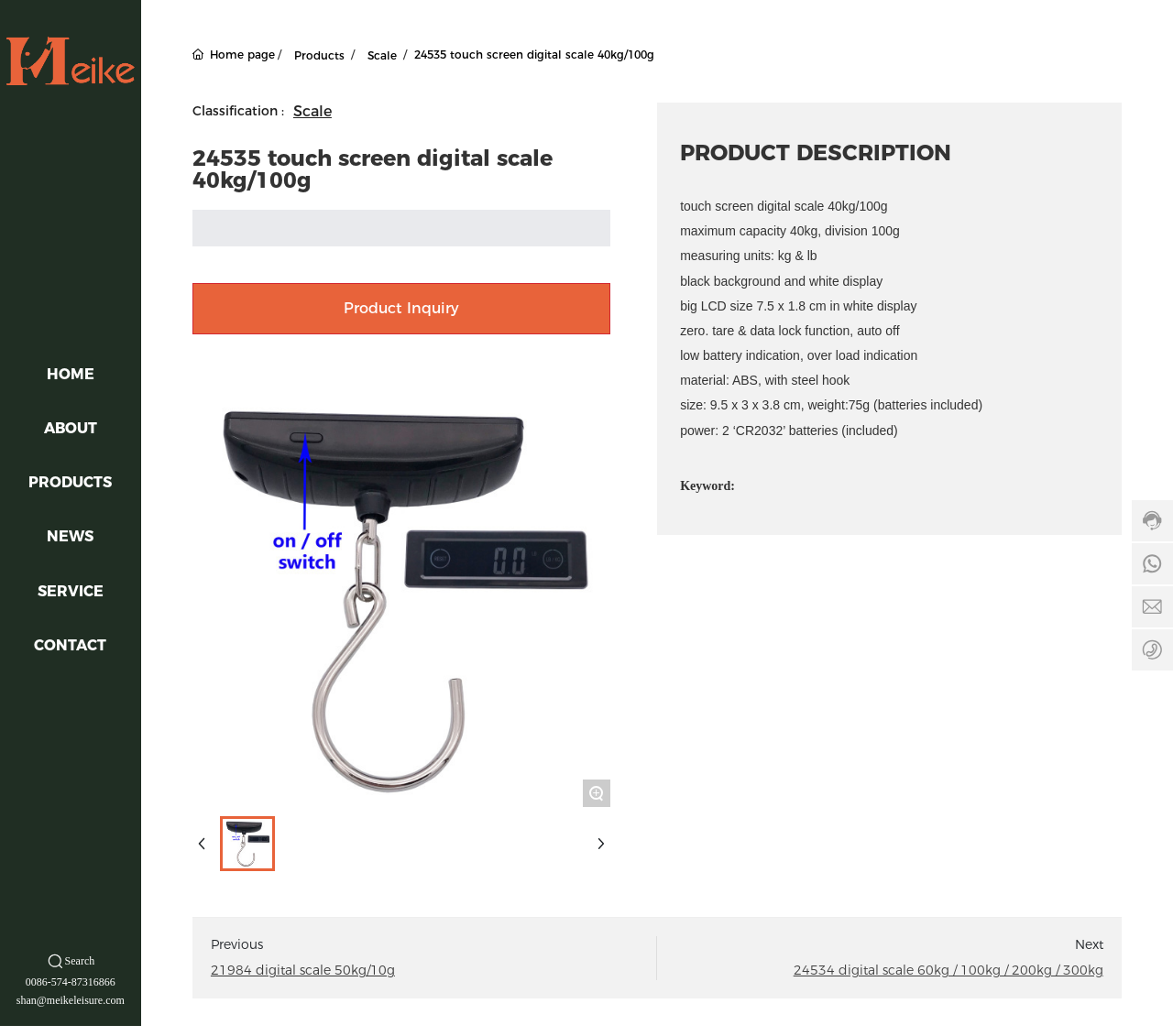Identify the bounding box coordinates of the region that needs to be clicked to carry out this instruction: "Search for a product". Provide these coordinates as four float numbers ranging from 0 to 1, i.e., [left, top, right, bottom].

[0.055, 0.922, 0.081, 0.934]